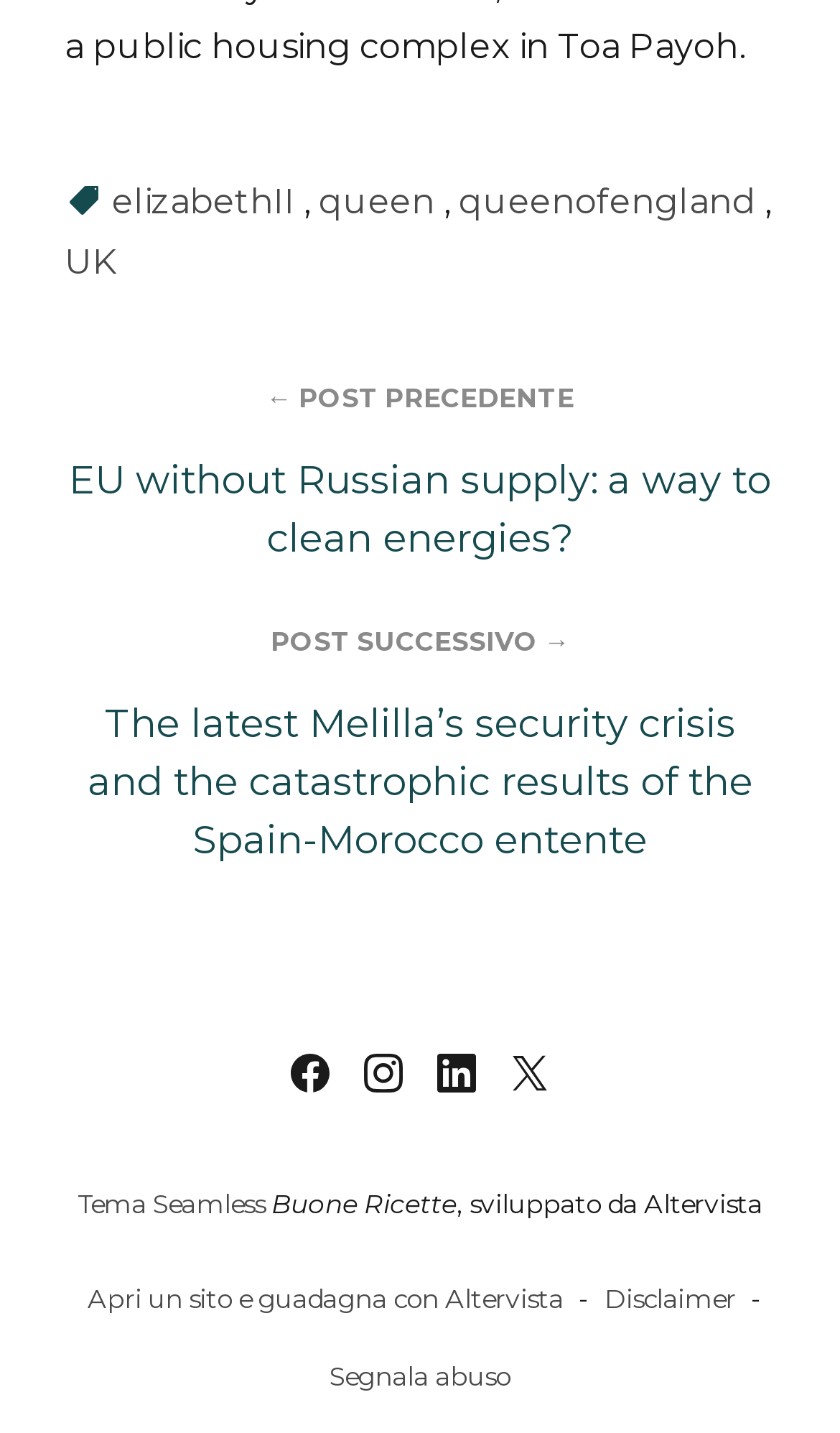Please identify the bounding box coordinates of the region to click in order to complete the given instruction: "Go to the previous post". The coordinates should be four float numbers between 0 and 1, i.e., [left, top, right, bottom].

[0.077, 0.264, 0.923, 0.397]